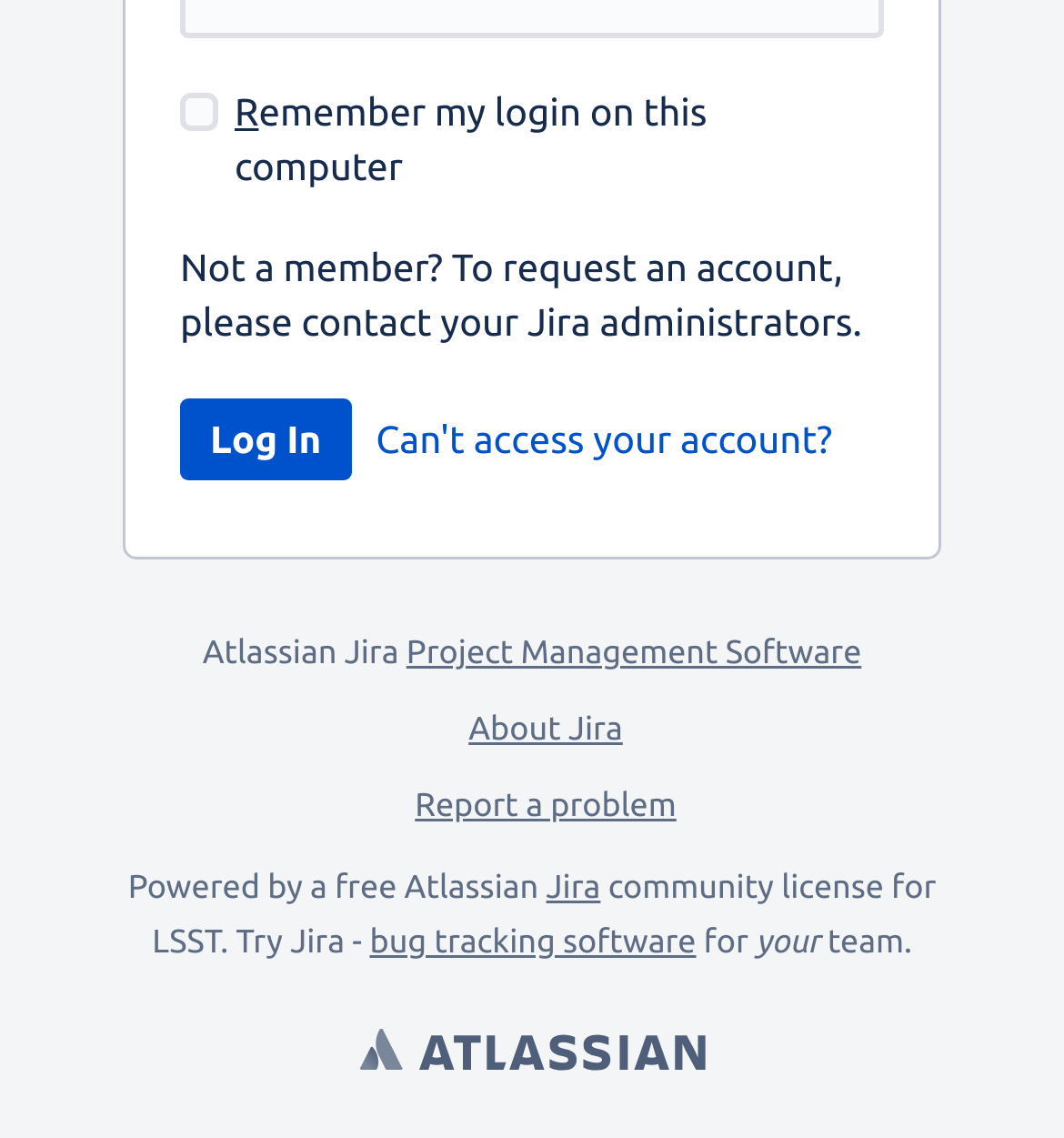Provide the bounding box coordinates for the UI element described in this sentence: "Can't access your account?". The coordinates should be four float values between 0 and 1, i.e., [left, top, right, bottom].

[0.353, 0.35, 0.782, 0.422]